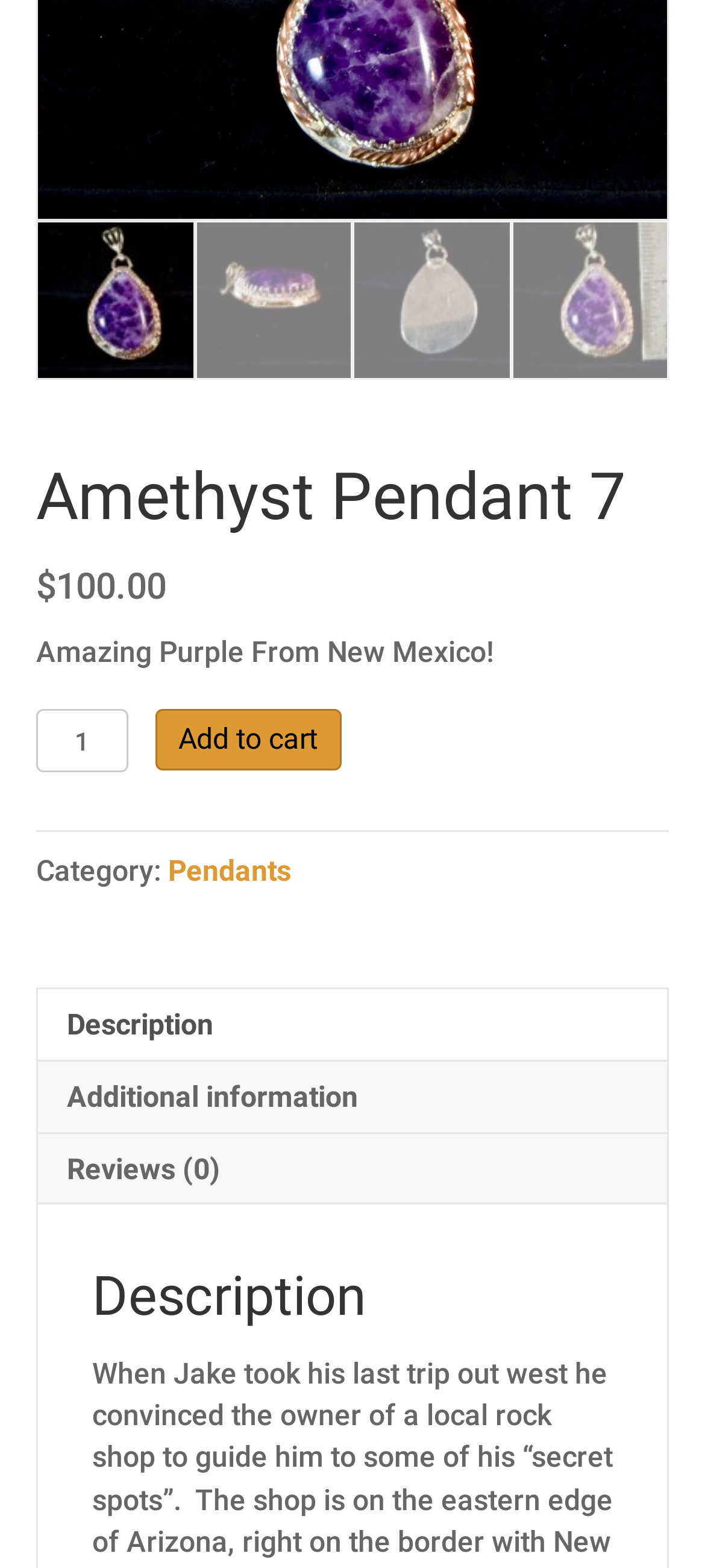Give the bounding box coordinates for the element described by: "Reviews (0)".

[0.095, 0.838, 0.905, 0.884]